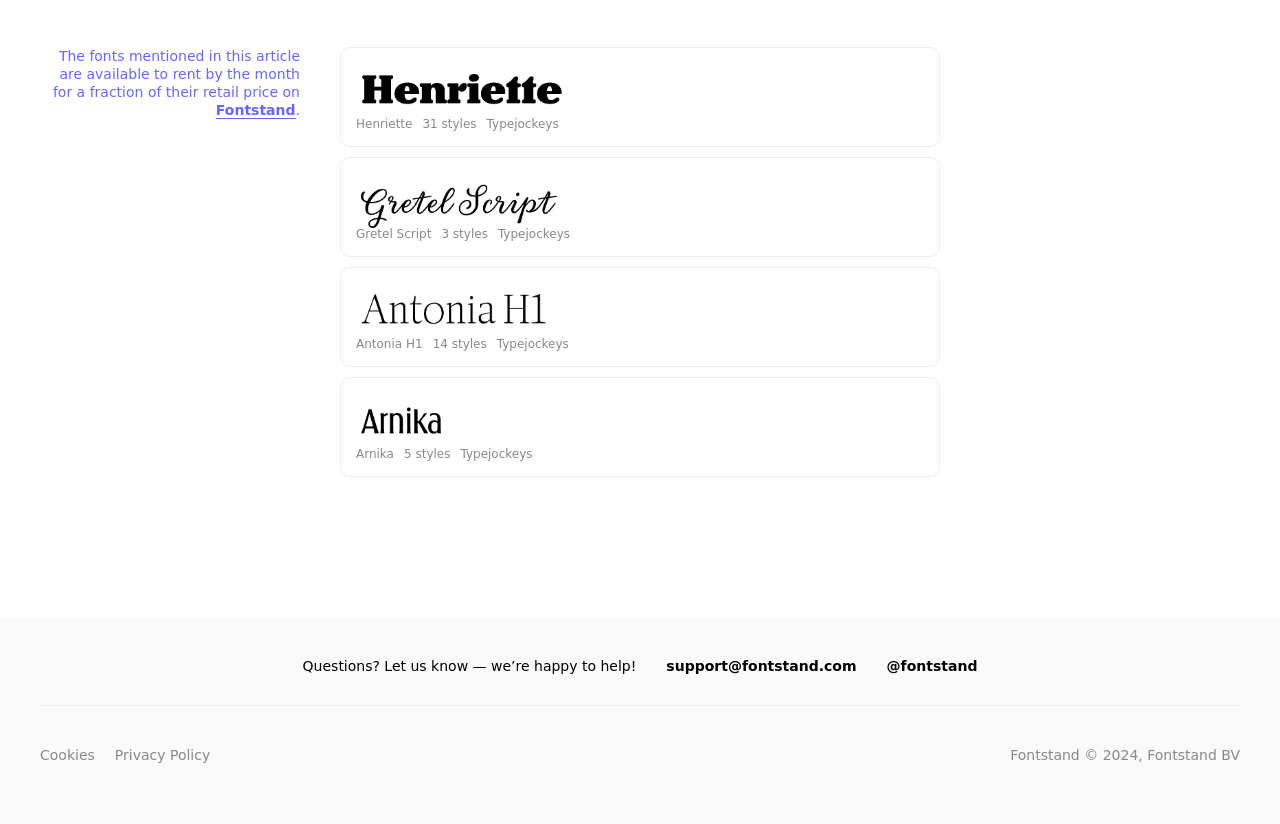Locate the bounding box coordinates of the clickable region to complete the following instruction: "Contact support."

[0.521, 0.799, 0.669, 0.818]